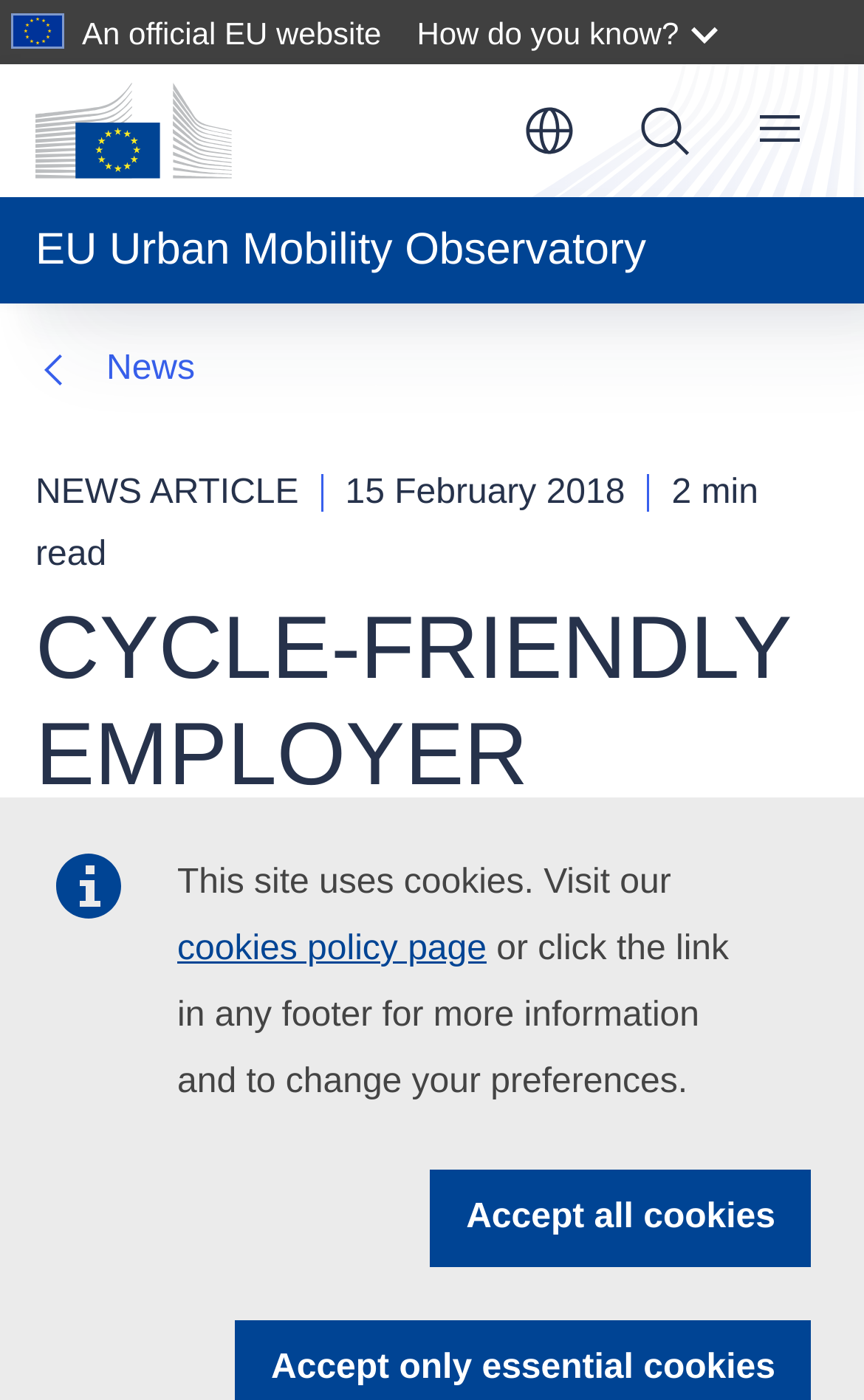Please provide a detailed answer to the question below by examining the image:
What is the deadline for the Cycle-Friendly Employer Certification application?

I found the answer by reading the main heading of the webpage, which says 'CYCLE-FRIENDLY EMPLOYER CERTIFICATION: application deadline 25th February 2018'. This indicates that the deadline for the application is 25th February 2018.